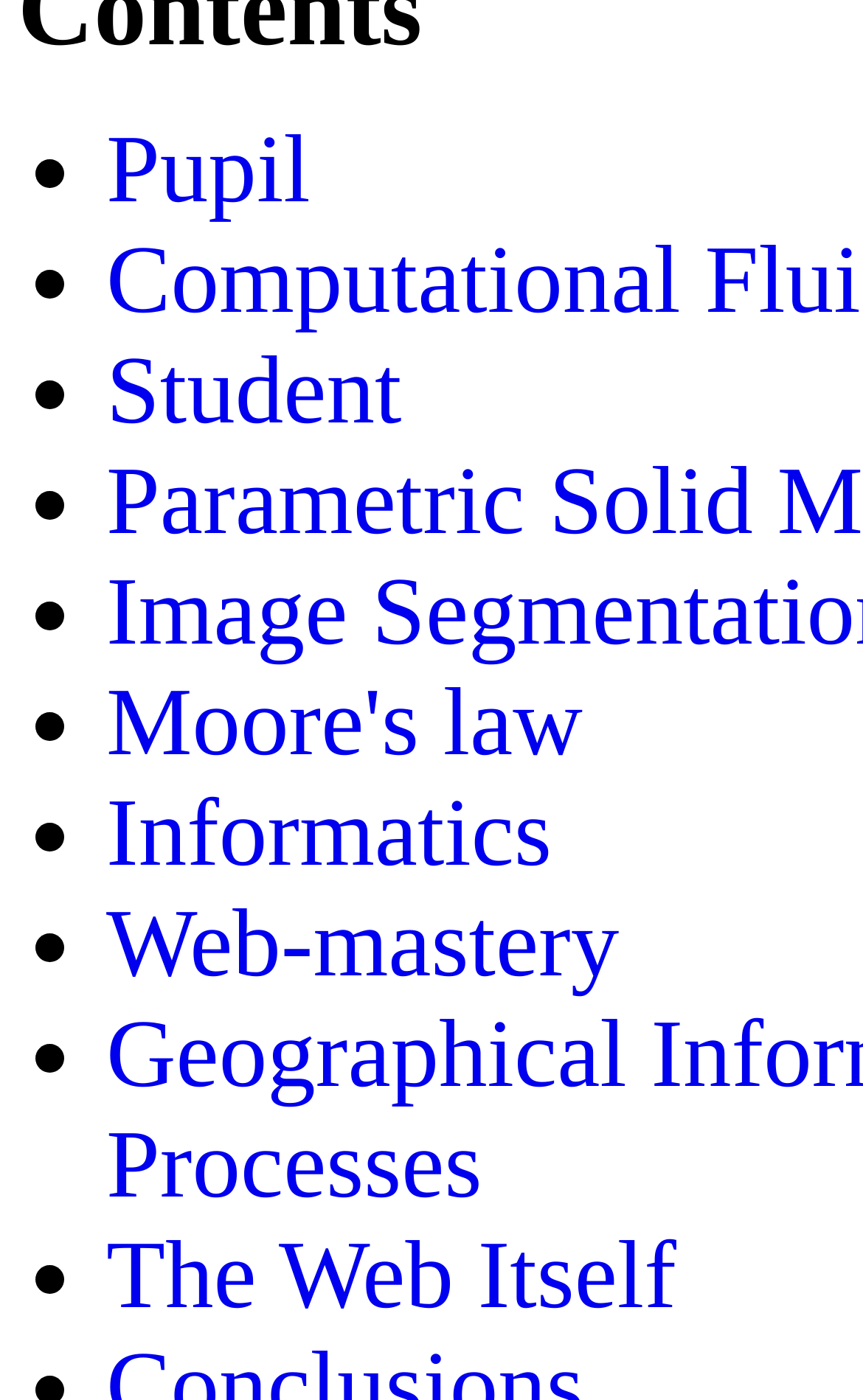Using the provided element description "Web-mastery", determine the bounding box coordinates of the UI element.

[0.123, 0.636, 0.717, 0.712]